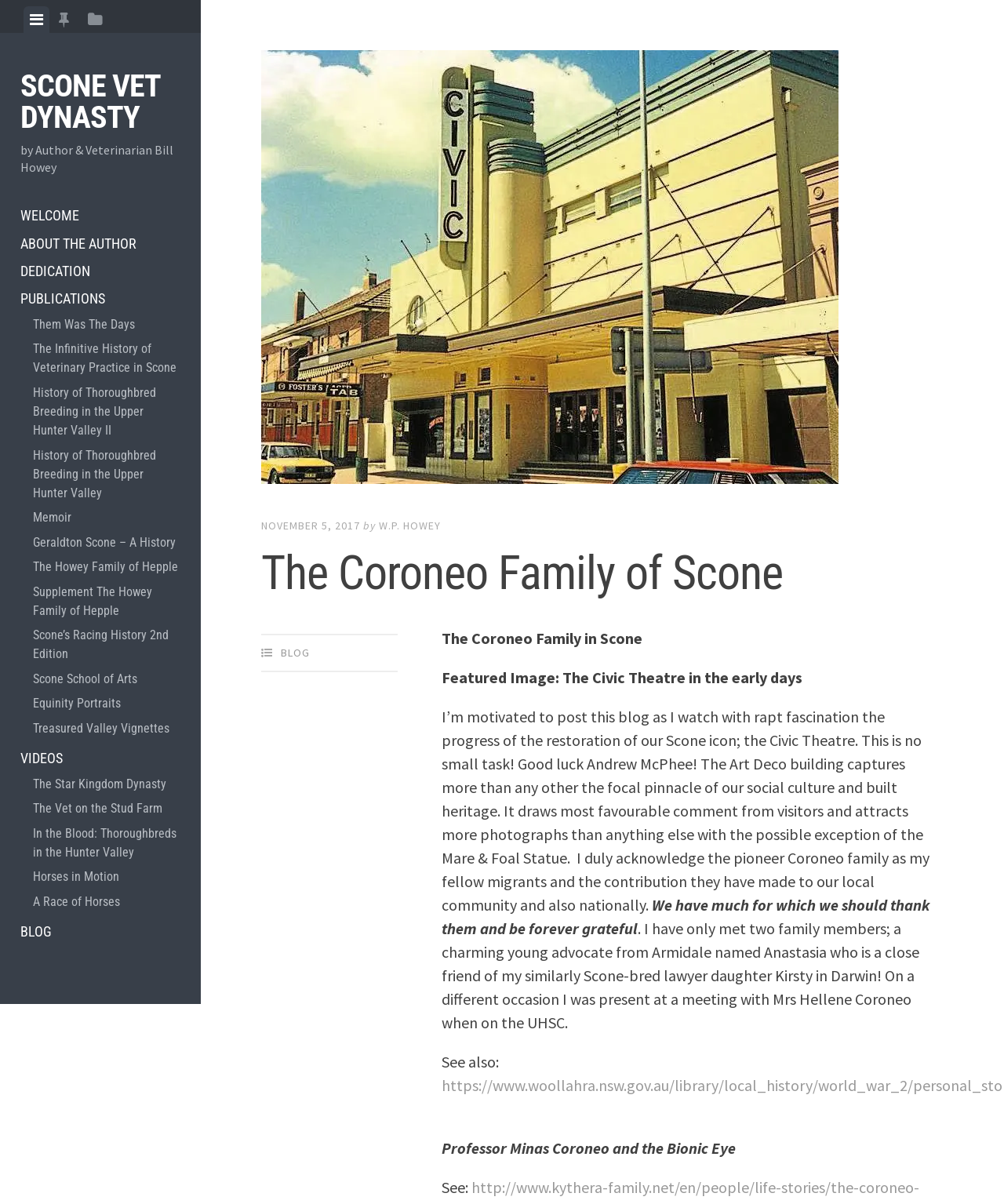Please specify the bounding box coordinates of the clickable section necessary to execute the following command: "Explore the publication 'The Infinitive History of Veterinary Practice in Scone'".

[0.033, 0.28, 0.18, 0.316]